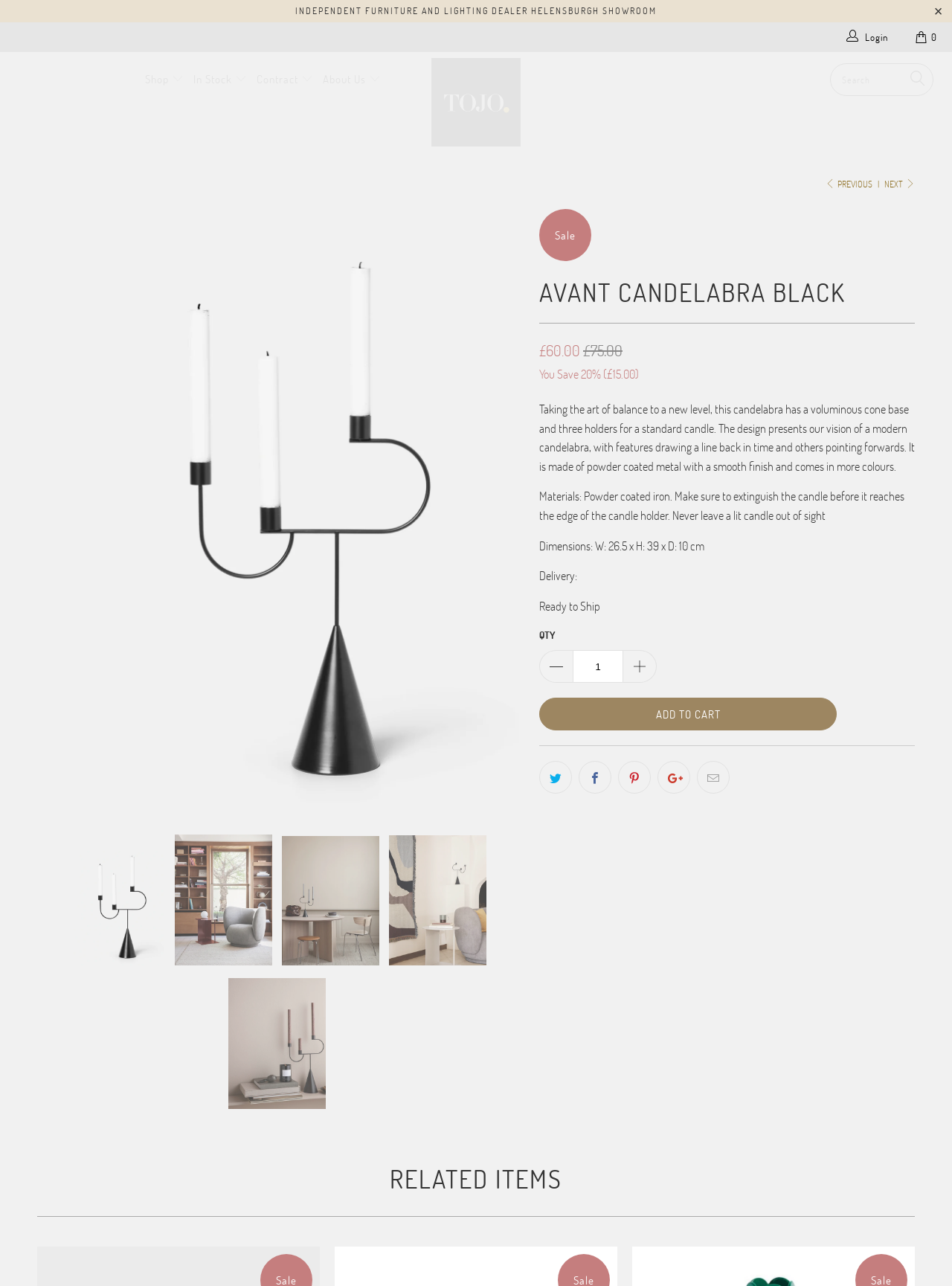What is the price of the product?
Using the image as a reference, answer the question with a short word or phrase.

£60.00